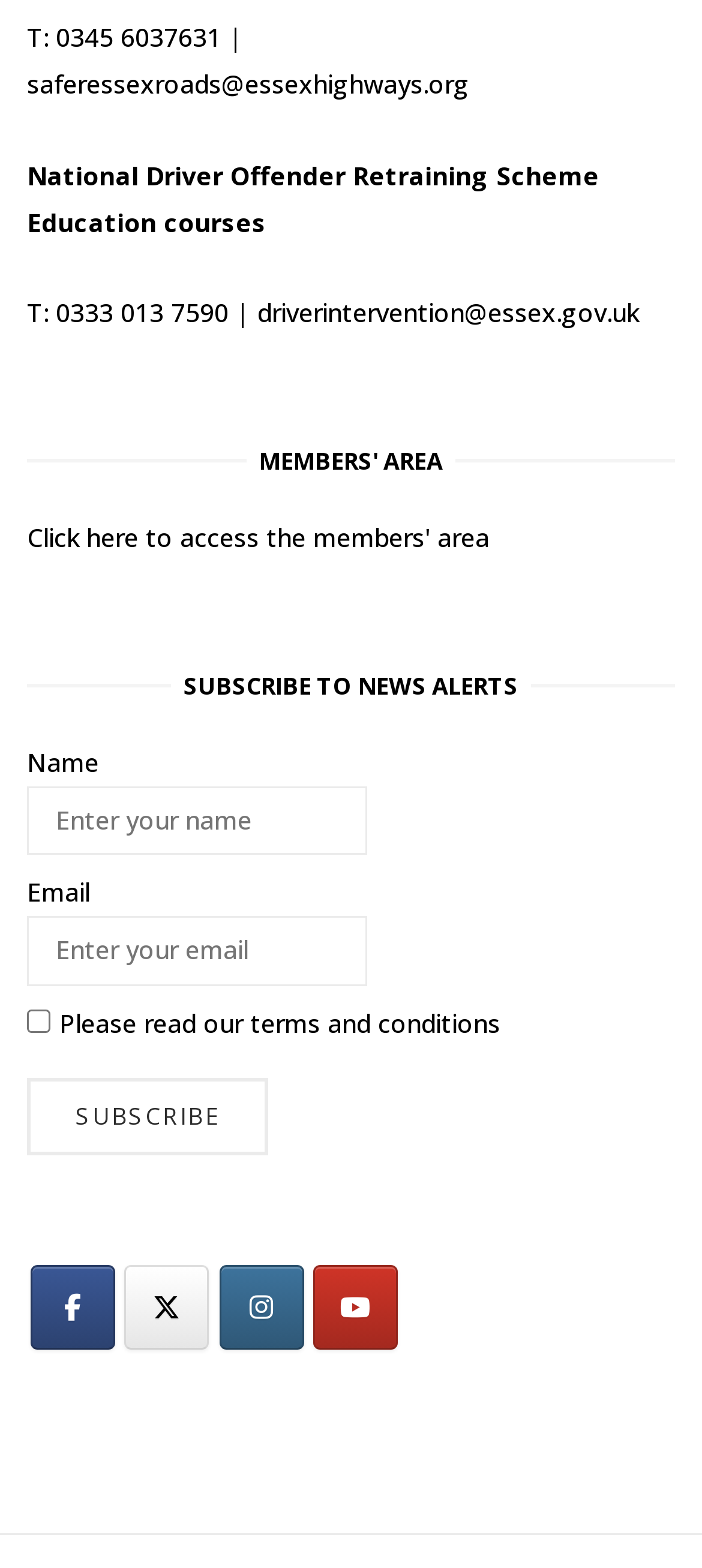Bounding box coordinates are specified in the format (top-left x, top-left y, bottom-right x, bottom-right y). All values are floating point numbers bounded between 0 and 1. Please provide the bounding box coordinate of the region this sentence describes: name="submit" value="Subscribe"

[0.038, 0.687, 0.383, 0.737]